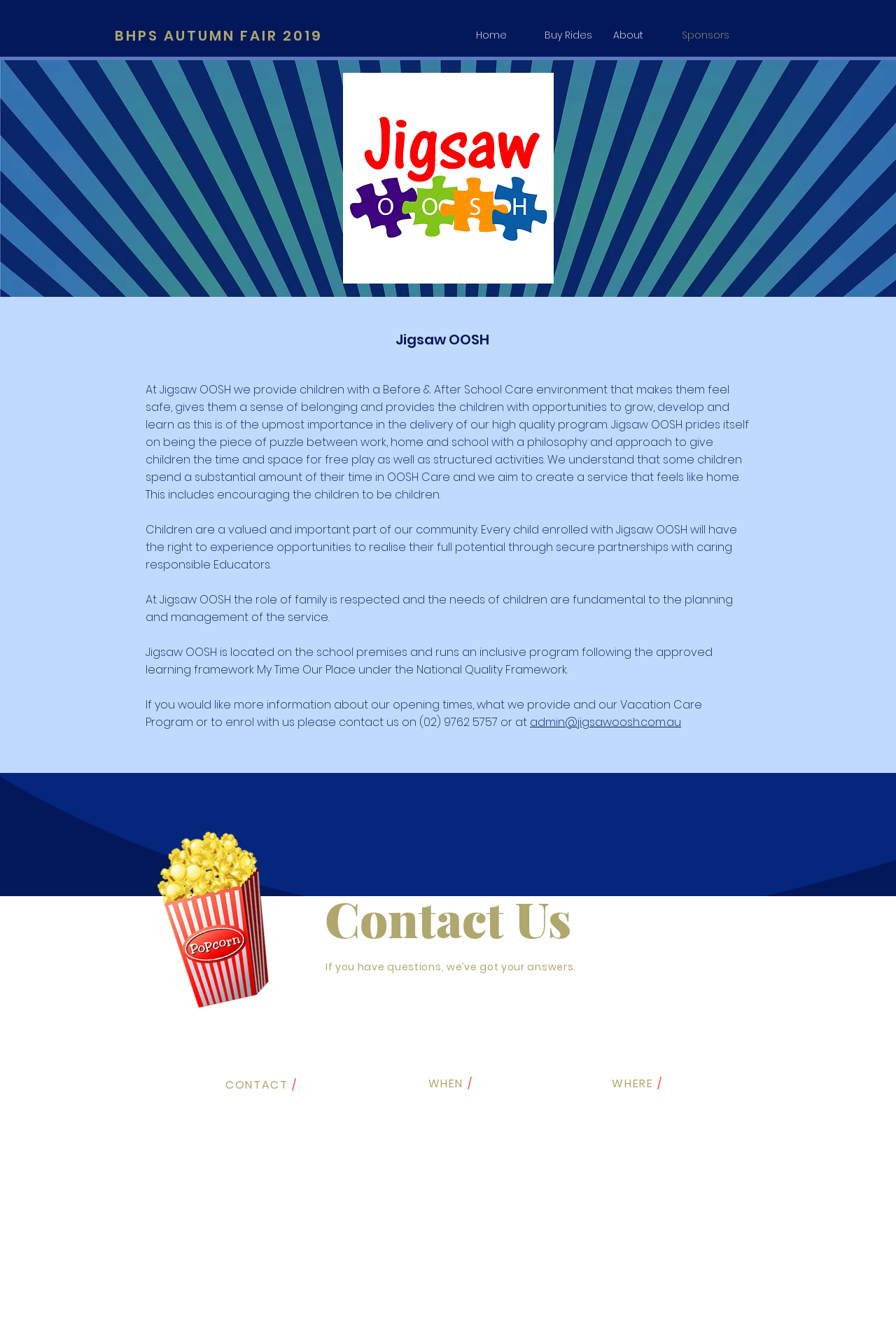Find the bounding box coordinates of the area that needs to be clicked in order to achieve the following instruction: "Contact us through admin@jigsawoosh.com.au". The coordinates should be specified as four float numbers between 0 and 1, i.e., [left, top, right, bottom].

[0.591, 0.536, 0.76, 0.548]